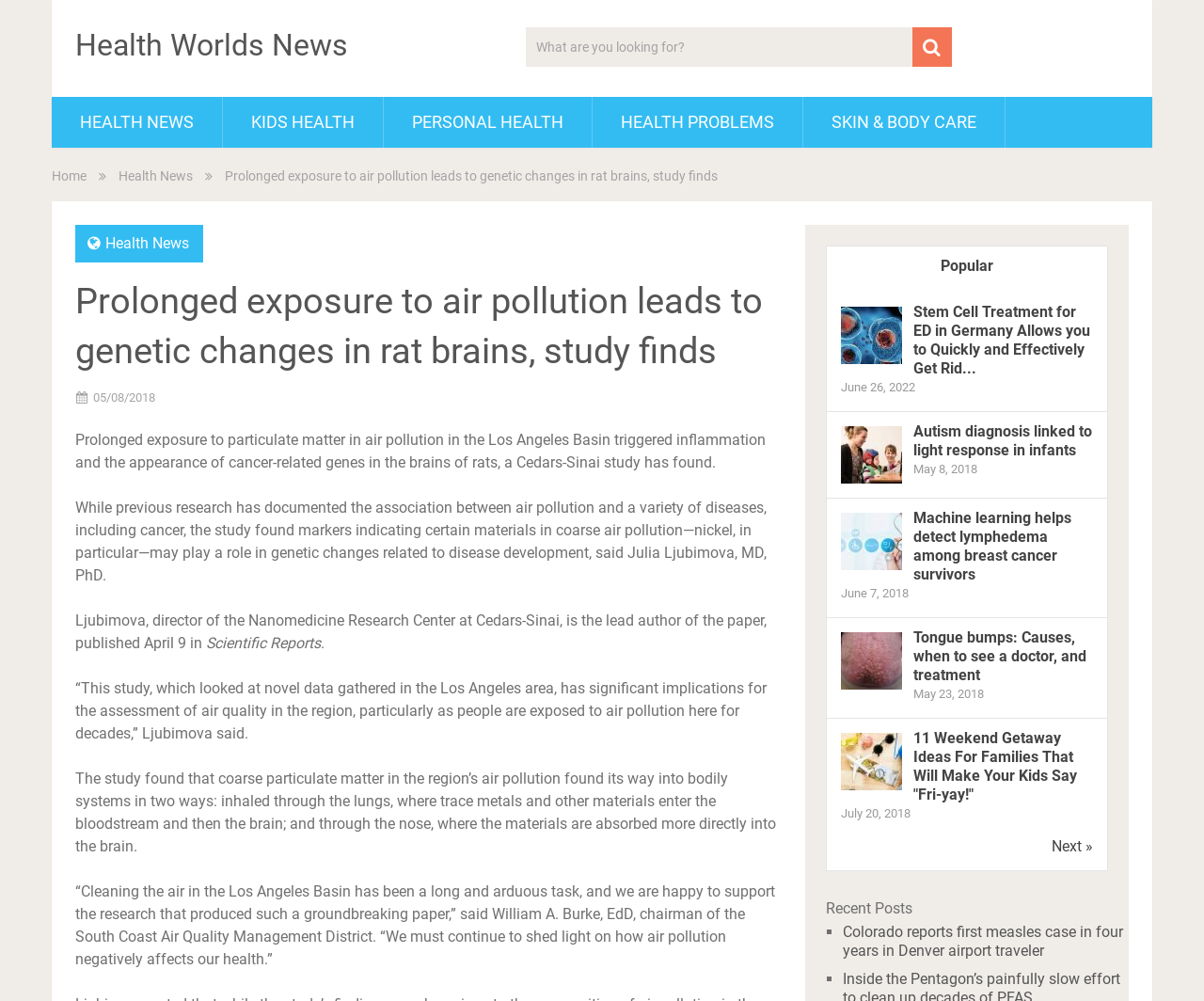Please determine the bounding box coordinates of the element to click on in order to accomplish the following task: "View more popular articles". Ensure the coordinates are four float numbers ranging from 0 to 1, i.e., [left, top, right, bottom].

[0.687, 0.246, 0.92, 0.289]